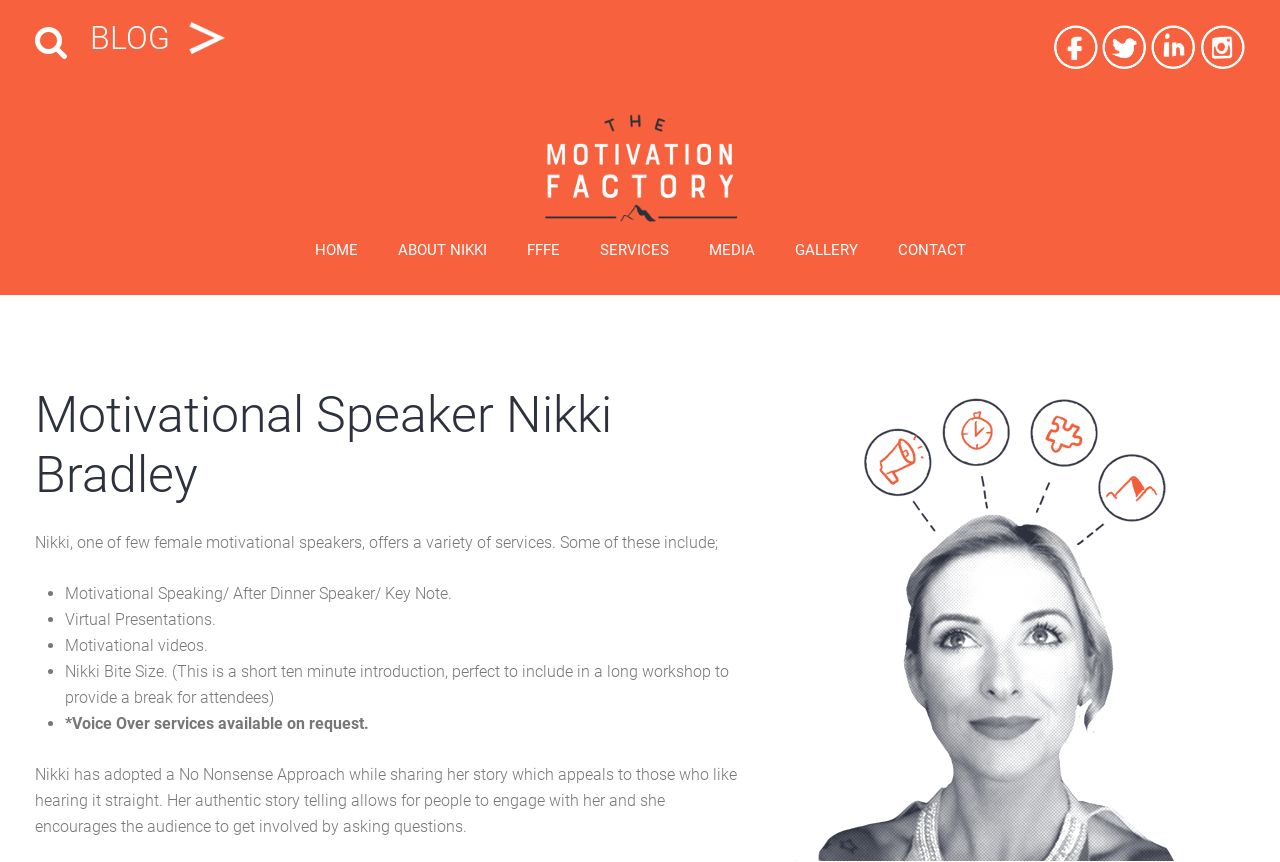Determine the bounding box coordinates for the UI element matching this description: "About Nikki".

[0.295, 0.284, 0.396, 0.342]